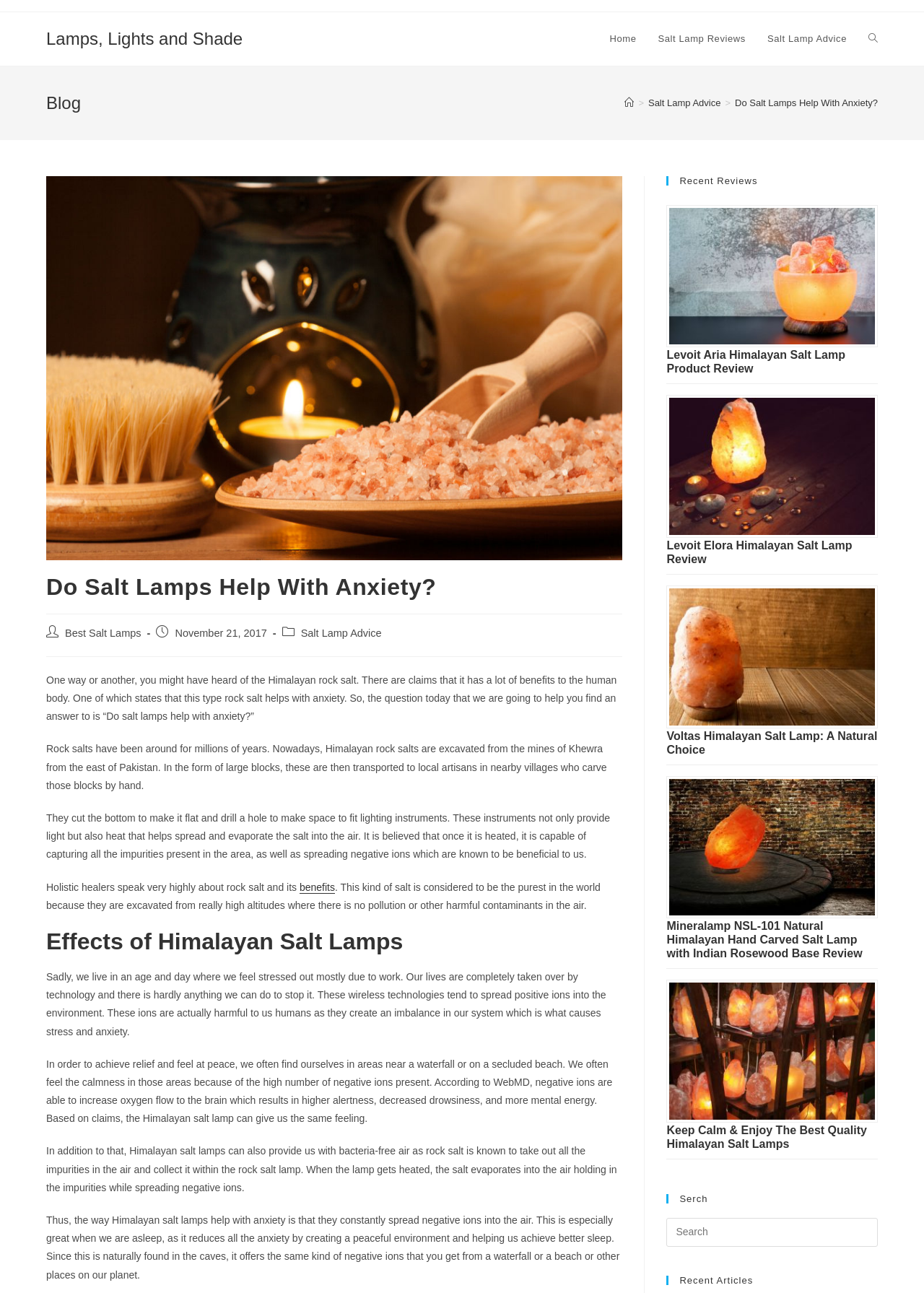Where are Himalayan rock salts excavated from?
Refer to the image and provide a thorough answer to the question.

The webpage states that Himalayan rock salts are excavated from the mines of Khewra, which is located in the east of Pakistan. The salts are then transported to local artisans in nearby villages who carve them by hand.